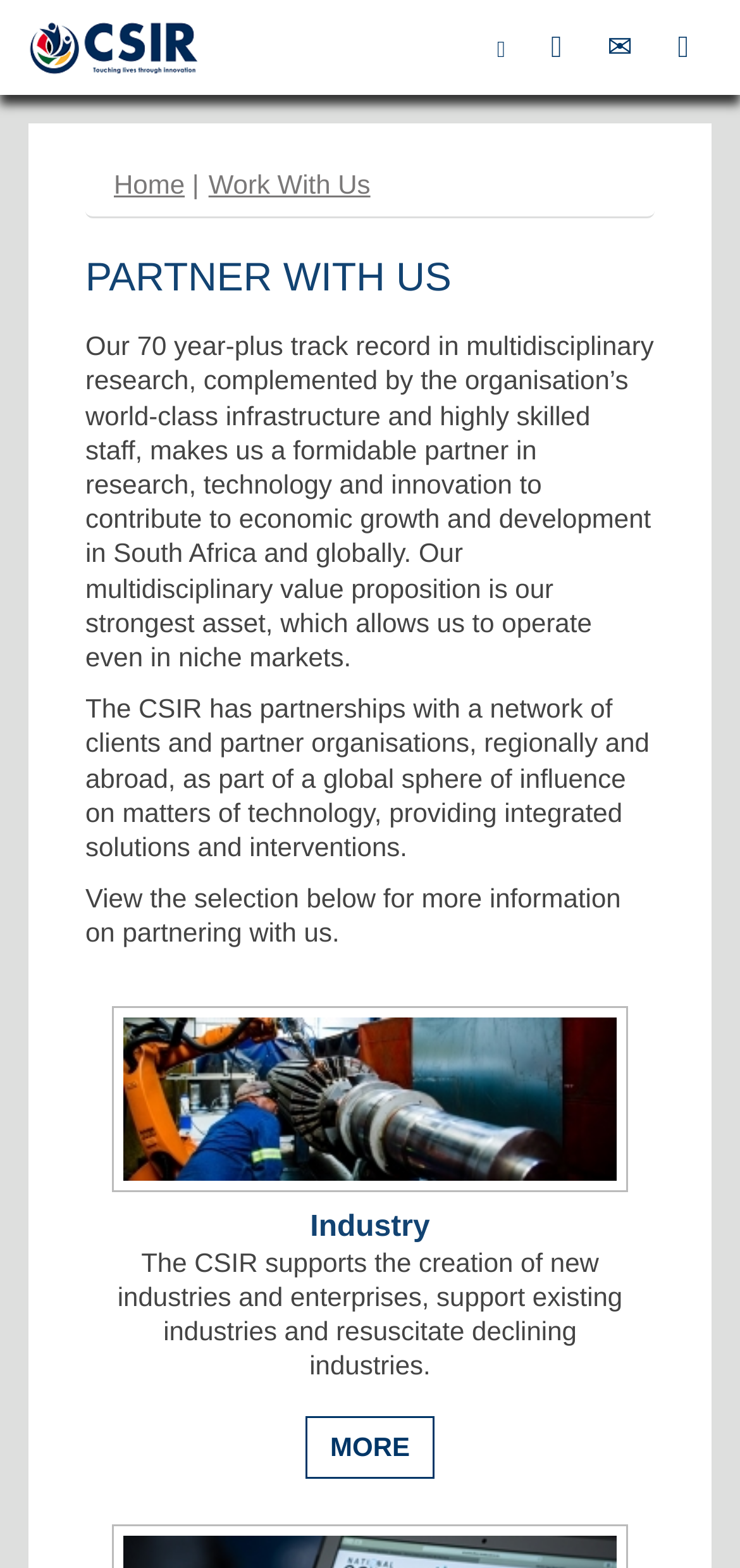What can I do after viewing the selection on partnering with the CSIR?
Based on the screenshot, provide your answer in one word or phrase.

View more